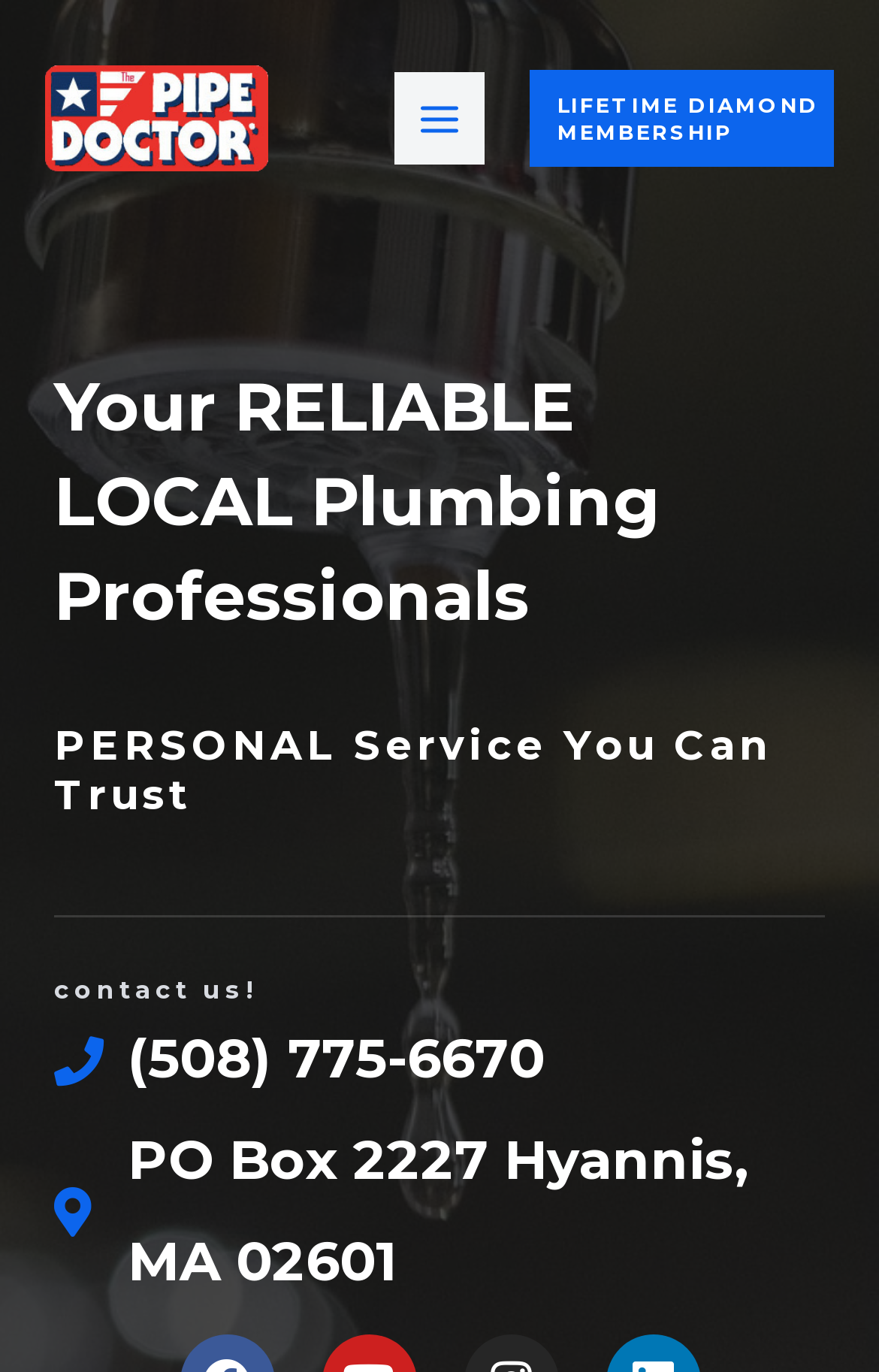Use a single word or phrase to respond to the question:
What is the phone number to contact the plumbers?

(508) 775-6670